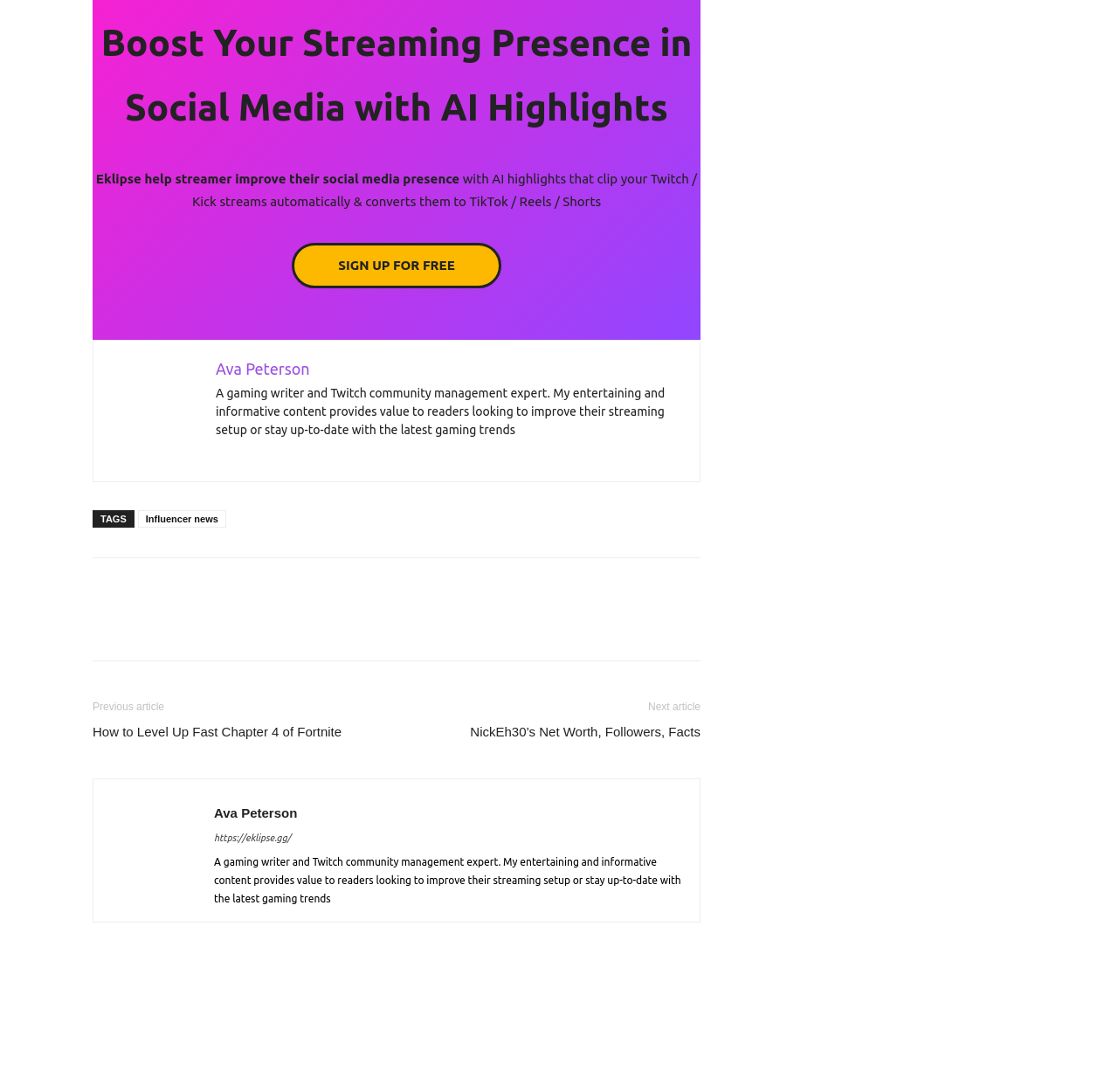Identify the bounding box coordinates for the element you need to click to achieve the following task: "Visit Influencer news page". Provide the bounding box coordinates as four float numbers between 0 and 1, in the form [left, top, right, bottom].

[0.123, 0.467, 0.202, 0.483]